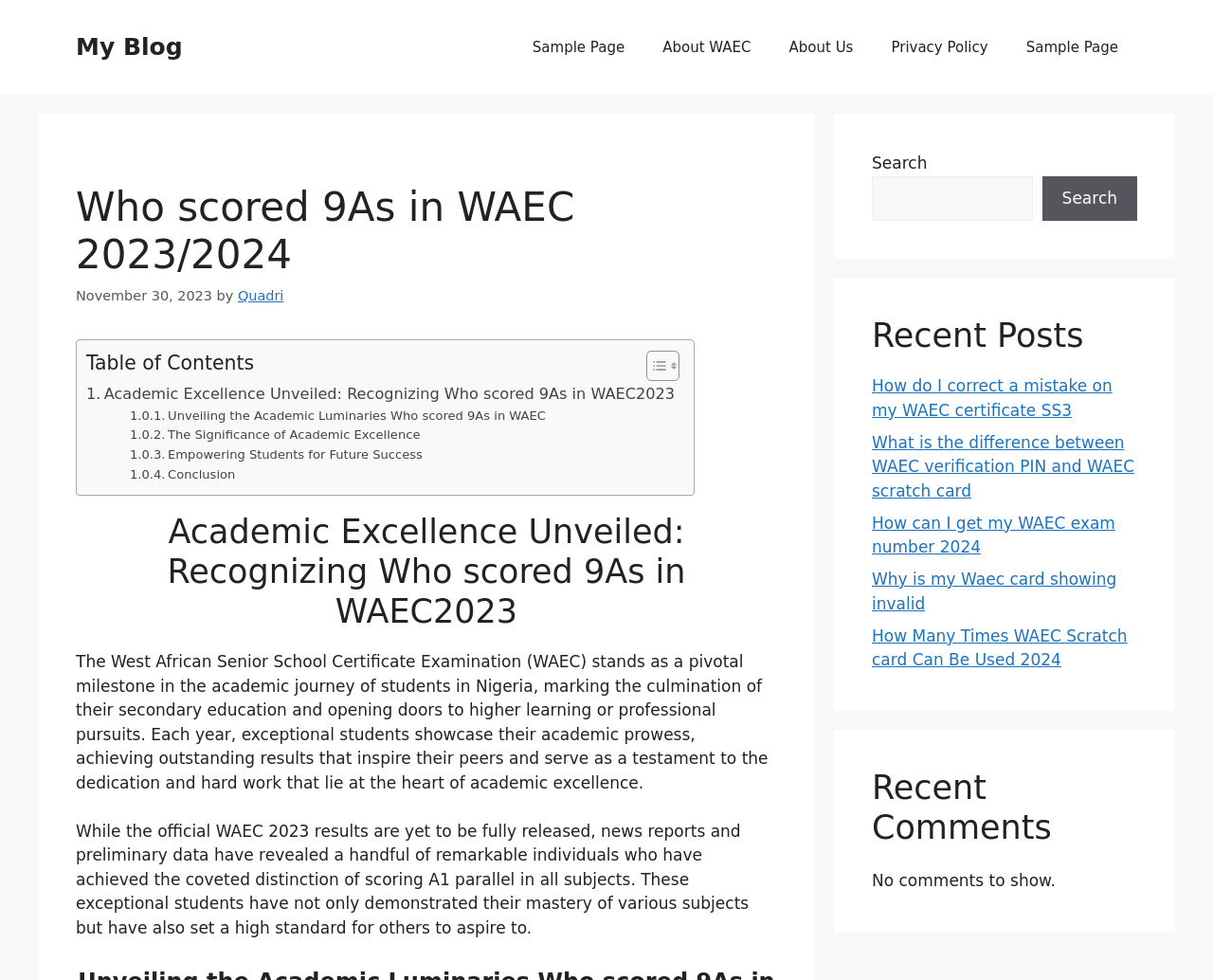Provide a thorough description of the webpage you see.

This webpage is about a blog post titled "Who scored 9As in WAEC 2023/2024" and appears to be a educational blog. At the top, there is a banner with a link to "My Blog" on the left side. Below the banner, there is a navigation menu with five links: "Sample Page", "About WAEC", "About Us", "Privacy Policy", and another "Sample Page".

The main content area is divided into two sections. On the left side, there is a table of contents with links to different sections of the article, including "Academic Excellence Unveiled: Recognizing Who scored 9As in WAEC2023", "Unveiling the Academic Luminaries Who scored 9As in WAEC", "The Significance of Academic Excellence", "Empowering Students for Future Success", and "Conclusion". There is also an image of a toggle button next to the table of contents.

On the right side, there is a heading "Who scored 9As in WAEC 2023/2024" followed by two paragraphs of text. The first paragraph discusses the importance of the West African Senior School Certificate Examination (WAEC) and how exceptional students achieve outstanding results. The second paragraph mentions that while the official WAEC 2023 results are yet to be fully released, news reports and preliminary data have revealed a handful of remarkable individuals who have achieved the coveted distinction of scoring A1 parallel in all subjects.

Below the main content area, there are three complementary sections. The first section has a search box with a button and a label "Search". The second section is titled "Recent Posts" and lists five links to other blog posts related to WAEC, such as "How do I correct a mistake on my WAEC certificate SS3" and "Why is my Waec card showing invalid". The third section is titled "Recent Comments" but has a message "No comments to show."